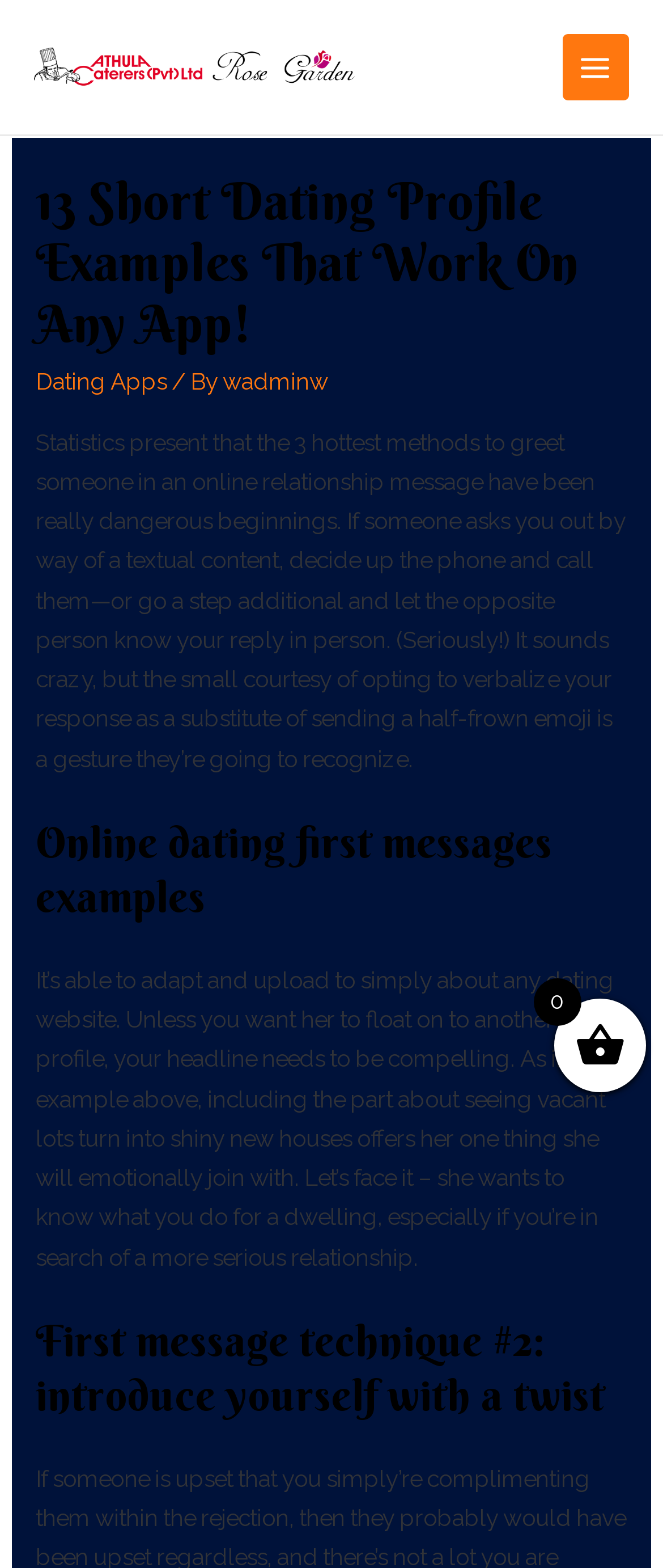Offer a meticulous caption that includes all visible features of the webpage.

The webpage is about dating profile examples and online dating first messages. At the top left, there is a link to "Athulacaterers" accompanied by an image with the same name. On the top right, there is a button labeled "Main Menu" with an image next to it. 

Below the top section, there is a header area that spans almost the entire width of the page. Within this area, there is a heading that reads "13 Short Dating Profile Examples That Work On Any App!" followed by a link to "Dating Apps" and a text that says "/ By wadminw". 

Underneath the header area, there is a block of text that discusses the importance of verbalizing responses in online dating messages. This text is followed by a heading that says "Online dating first messages examples". 

Further down, there is another block of text that provides tips on creating a compelling dating profile headline, including an example of how to make it emotionally connectable. Finally, there is a heading that says "First message technique #2: introduce yourself with a twist".